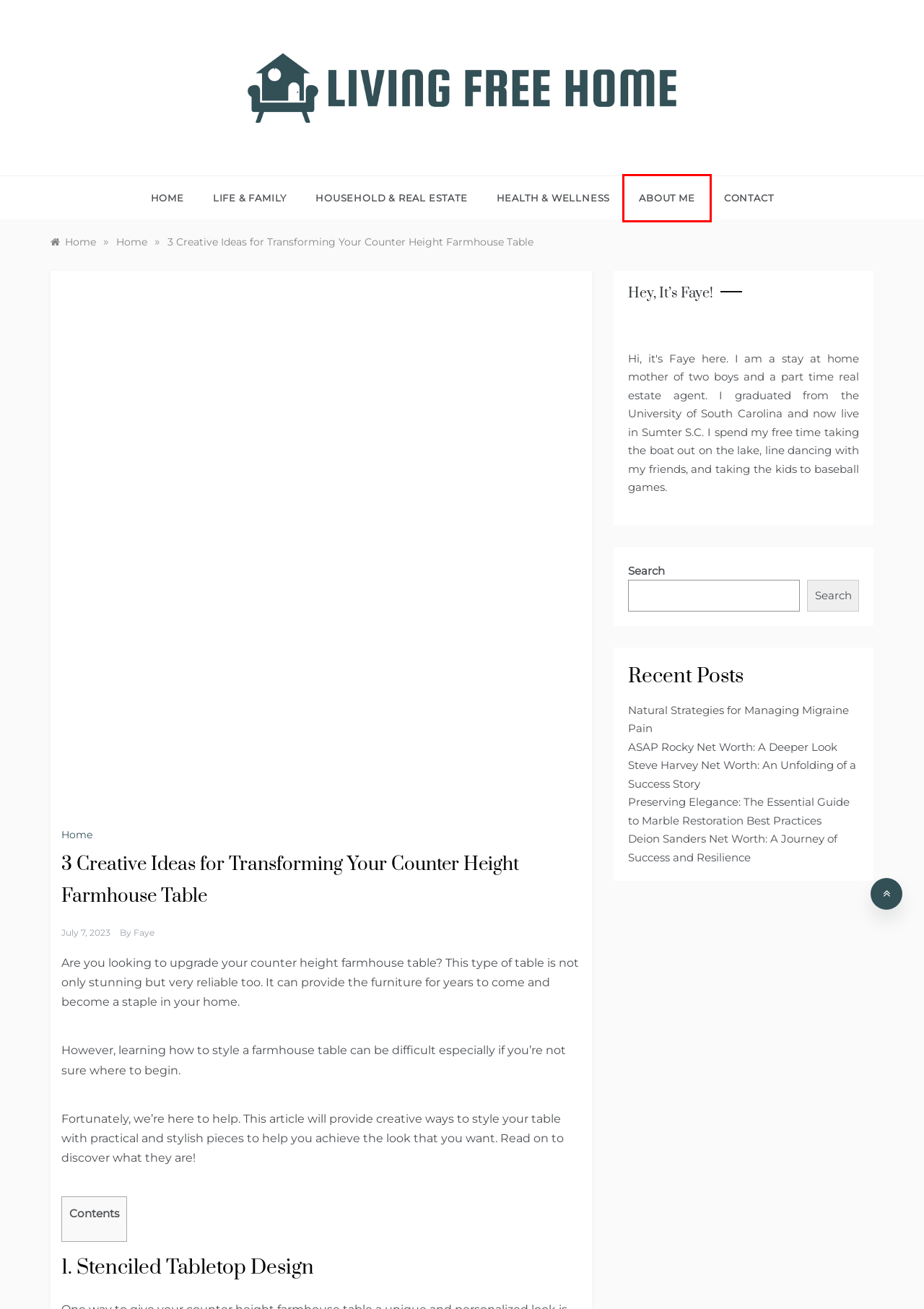Analyze the screenshot of a webpage with a red bounding box and select the webpage description that most accurately describes the new page resulting from clicking the element inside the red box. Here are the candidates:
A. Home Archives - Living Free Home
B. Deion Sanders Net Worth: A Journey of Success and Resilience - Living Free Home
C. Preserving Elegance: The Essential Guide to Marble Restoration Best Practices - Living Free Home
D. ASAP Rocky Net Worth: A Deeper Look - Living Free Home
E. Steve Harvey Net Worth: An Unfolding of a Success Story - Living Free Home
F. Faye, Author at Living Free Home
G. About Me - Living Free Home
H. Life & Family Archives - Living Free Home

G